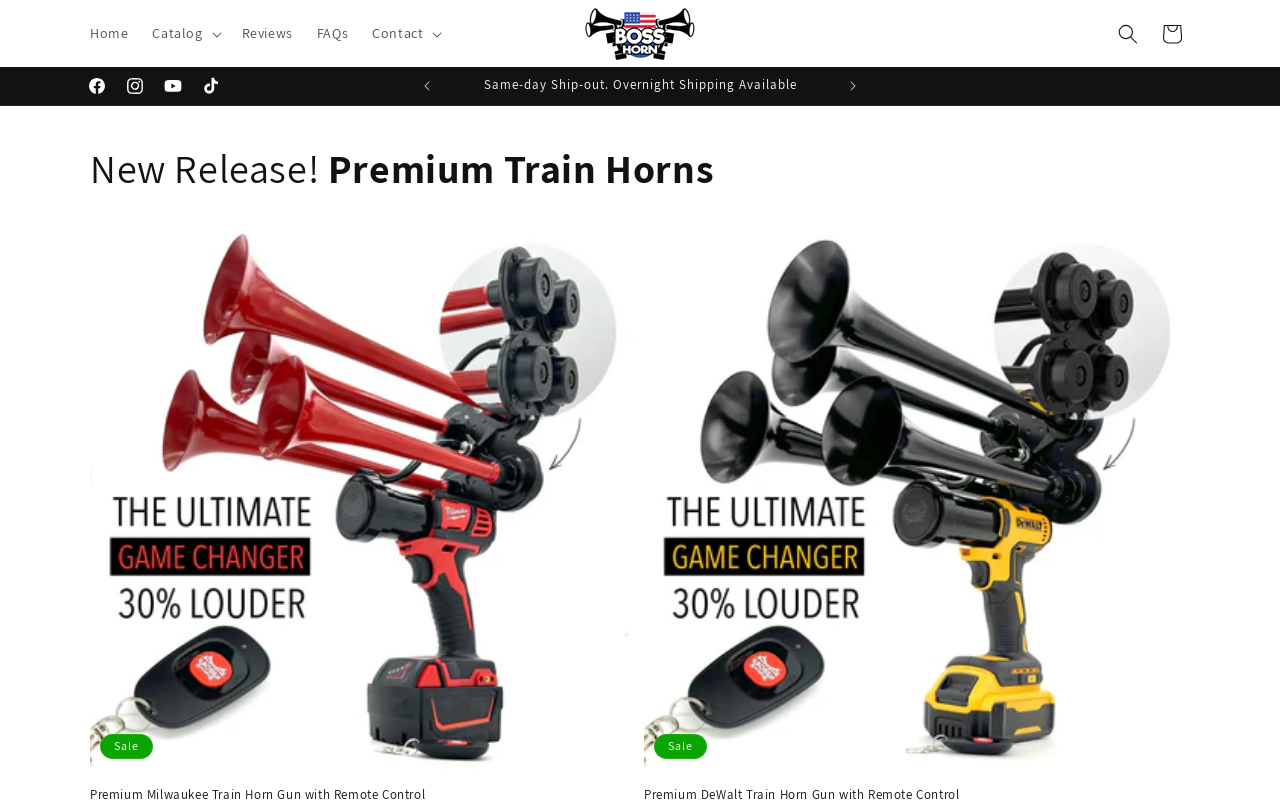Deliver a detailed narrative of the webpage's visual and textual elements.

The webpage is about horn honking culture, with a focus on navigating noisy streets. At the top, there is a navigation menu with links to "Home", "Reviews", "FAQs", and more. Below the navigation menu, there is a prominent section featuring a brand called "BossHorn", accompanied by an image. 

To the right of the BossHorn section, there is an announcement bar with a carousel of three announcements. The first announcement reads "Same-day Ship-out. Overnight Shipping Available", the second announcement reads "30-Days Hassle-Free Returns", and the third announcement is not visible. The announcements can be navigated using "Previous announcement" and "Next announcement" buttons.

Below the announcement bar, there is a section highlighting new releases, featuring premium train horns. This section includes two images, one of the "Milwaukee Train Horn" and another of the "DeWalt Premium Train Horn Gun with Remote Control". Each image is accompanied by a "Sale" badge and a link to the product page. The section is headed by a title "New Release! Premium Train Horns".

On the top right corner, there are social media links to Facebook, Instagram, YouTube, and TikTok. Additionally, there is a search icon and a cart icon.